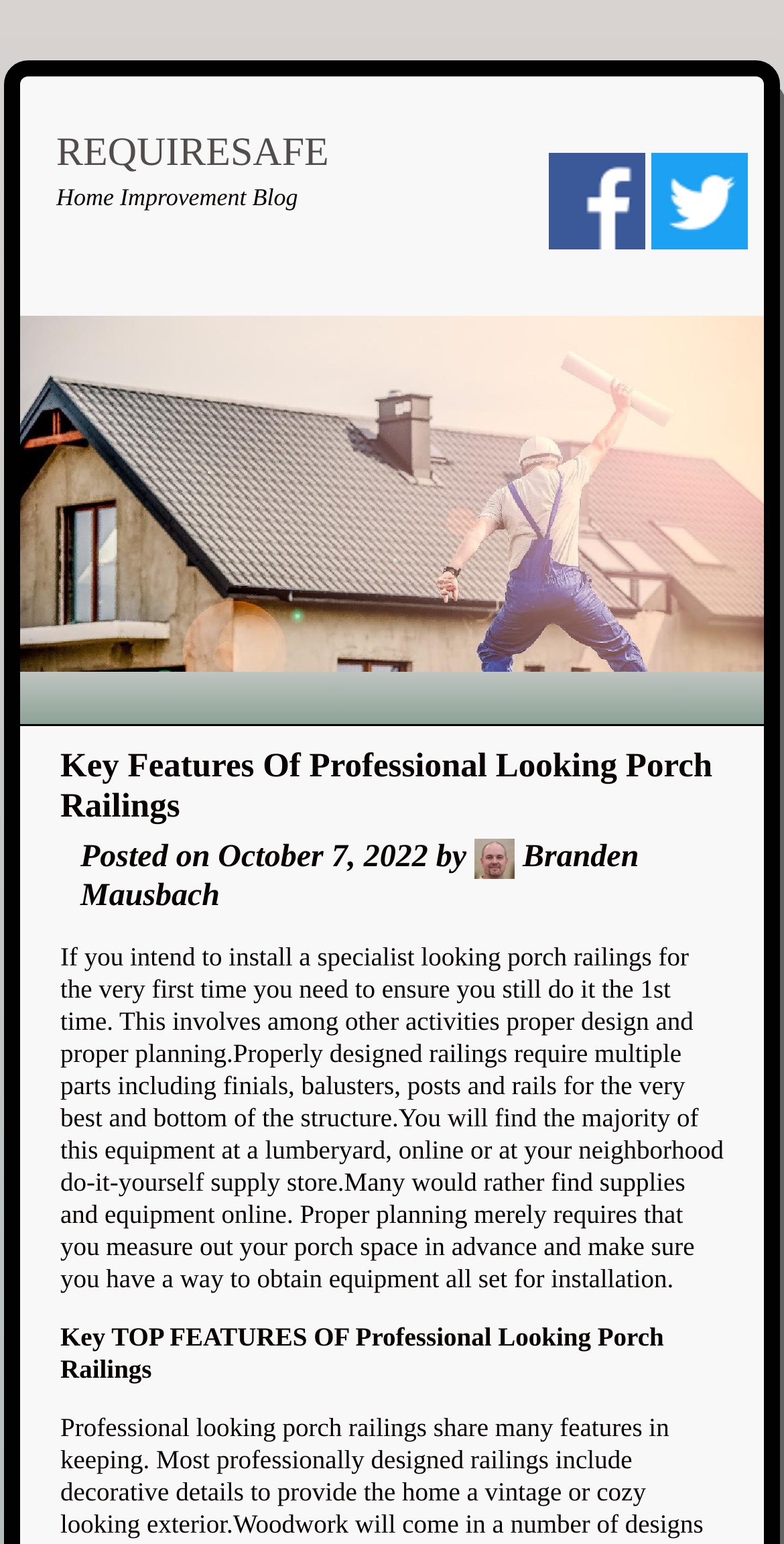Explain in detail what you observe on this webpage.

The webpage appears to be a blog post about professional-looking porch railings. At the top left of the page, there is a link to the website "REQUIRESAFE" and a static text "Home Improvement Blog" positioned below it. On the top right, there are three images: Facebook, Twitter, and the website's logo "requiresafe.com", which spans almost the entire width of the page.

Below the logo, there is a heading "Key Features Of Professional Looking Porch Railings" centered on the page. Underneath the heading, there is a static text "Posted on October 7, 2022 by" followed by an image of the author "Branden Mausbach" and the author's name in text.

The main content of the page is a paragraph of text that discusses the importance of proper design and planning when installing porch railings for the first time. The text explains that properly designed railings require multiple parts and that these can be found at a lumberyard, online, or at a DIY supply store. It also emphasizes the need to measure the porch space in advance and have the necessary equipment ready for installation.

Below the main content, there is a subheading "Key TOP FEATURES OF Professional Looking Porch Railings" that appears to be a summary or a title for the rest of the content, which is not provided in the accessibility tree.